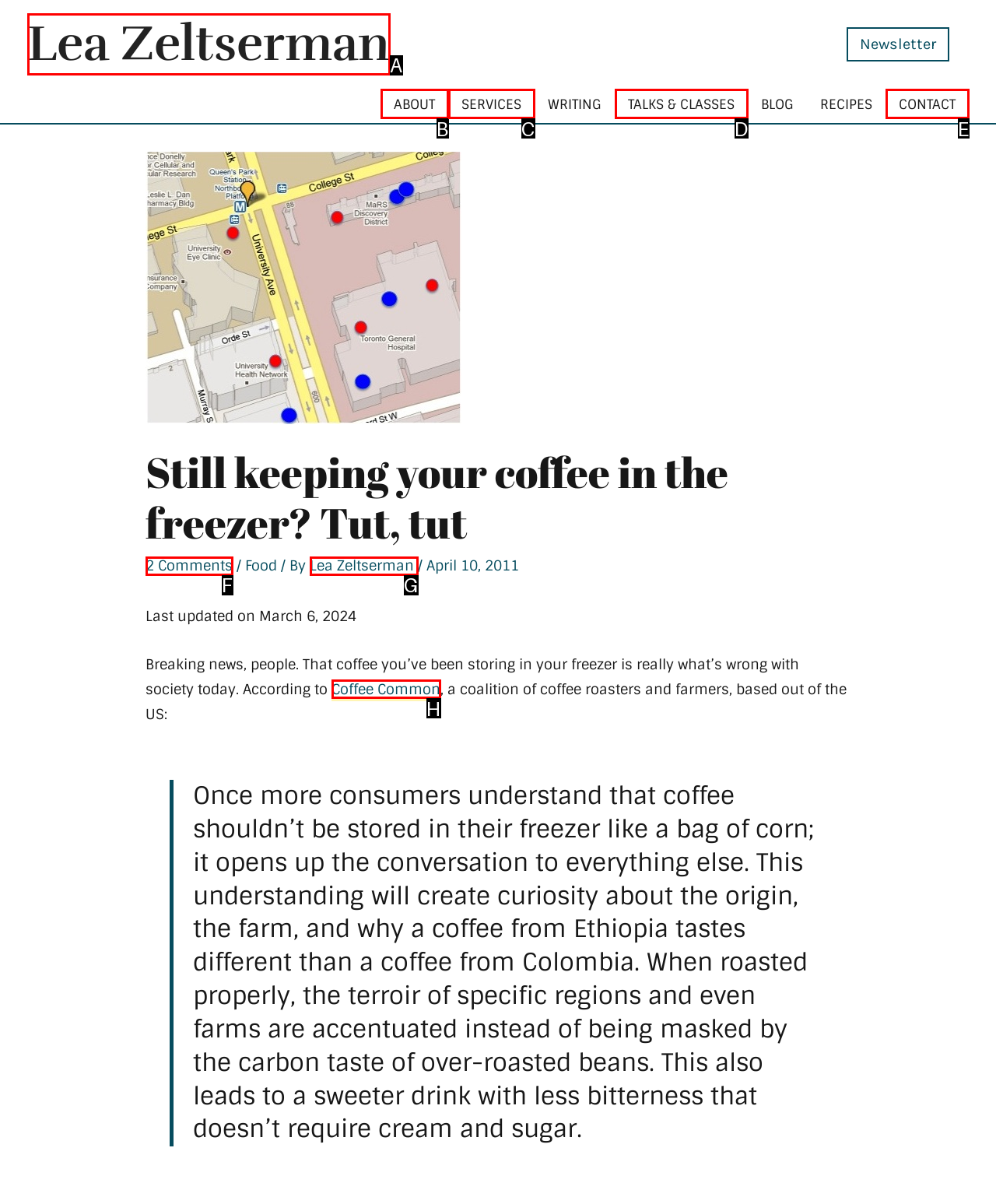Select the option that fits this description: Uncategorized
Answer with the corresponding letter directly.

None